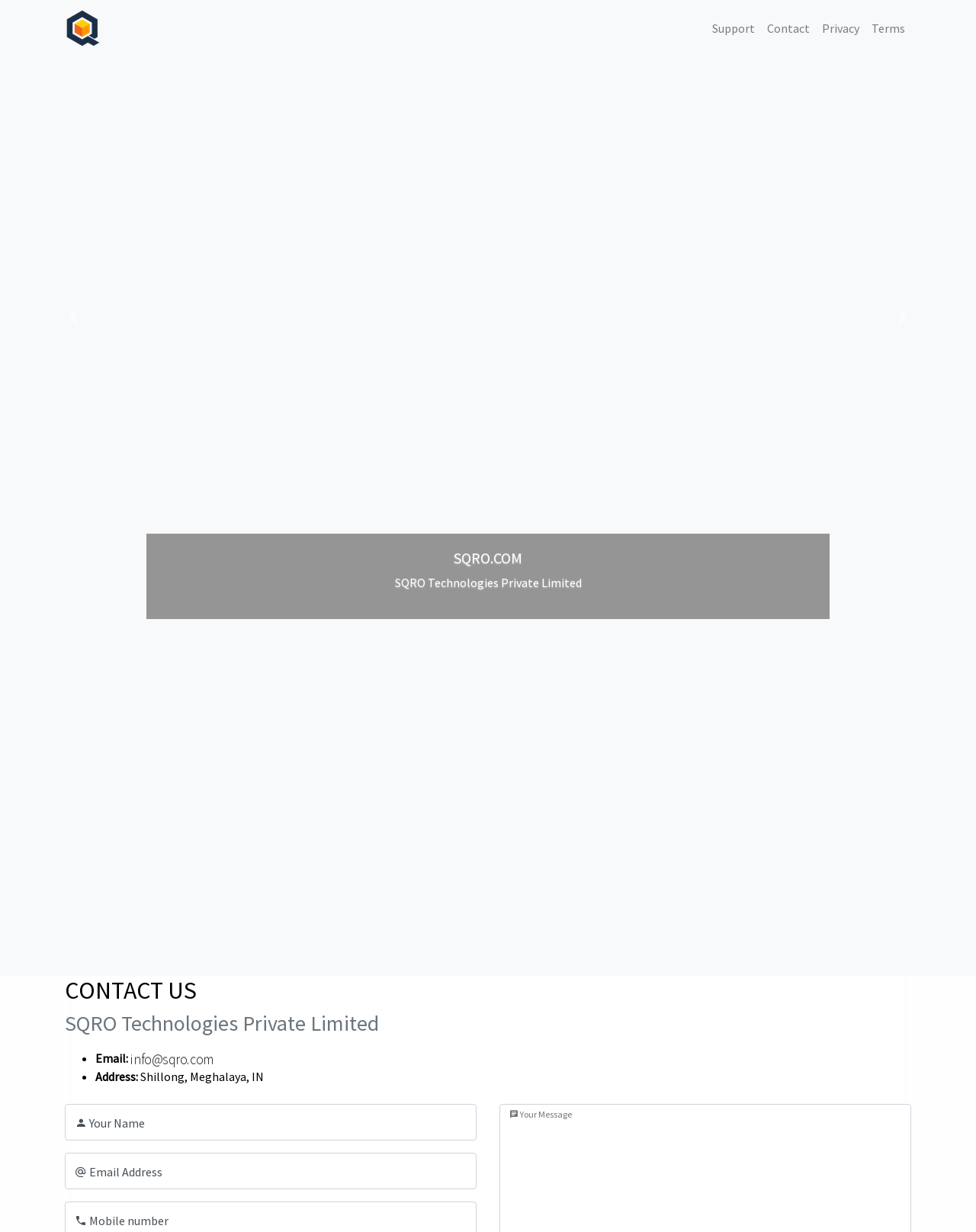Extract the bounding box of the UI element described as: "Contact".

[0.78, 0.011, 0.836, 0.035]